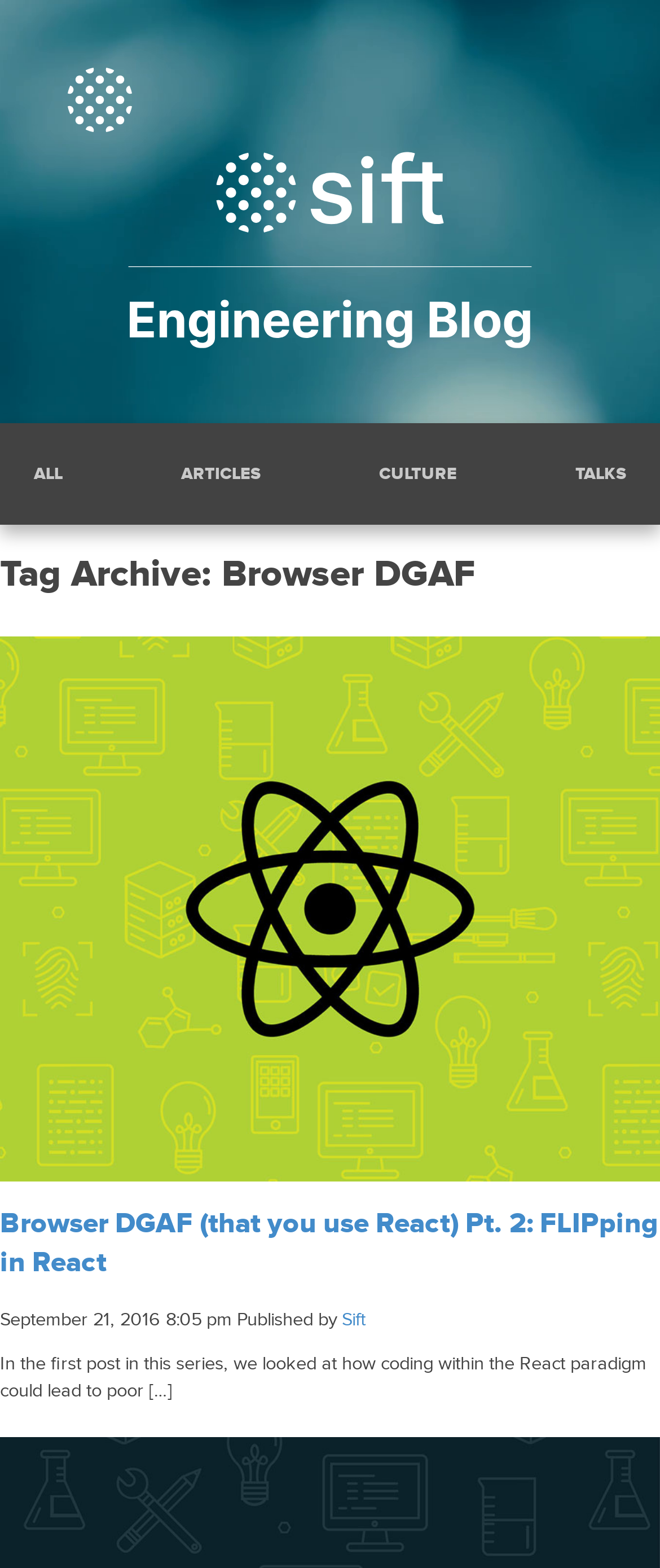Specify the bounding box coordinates of the region I need to click to perform the following instruction: "view Browser DGAF Pt. 2: FLIPping in React article". The coordinates must be four float numbers in the range of 0 to 1, i.e., [left, top, right, bottom].

[0.0, 0.738, 1.0, 0.819]